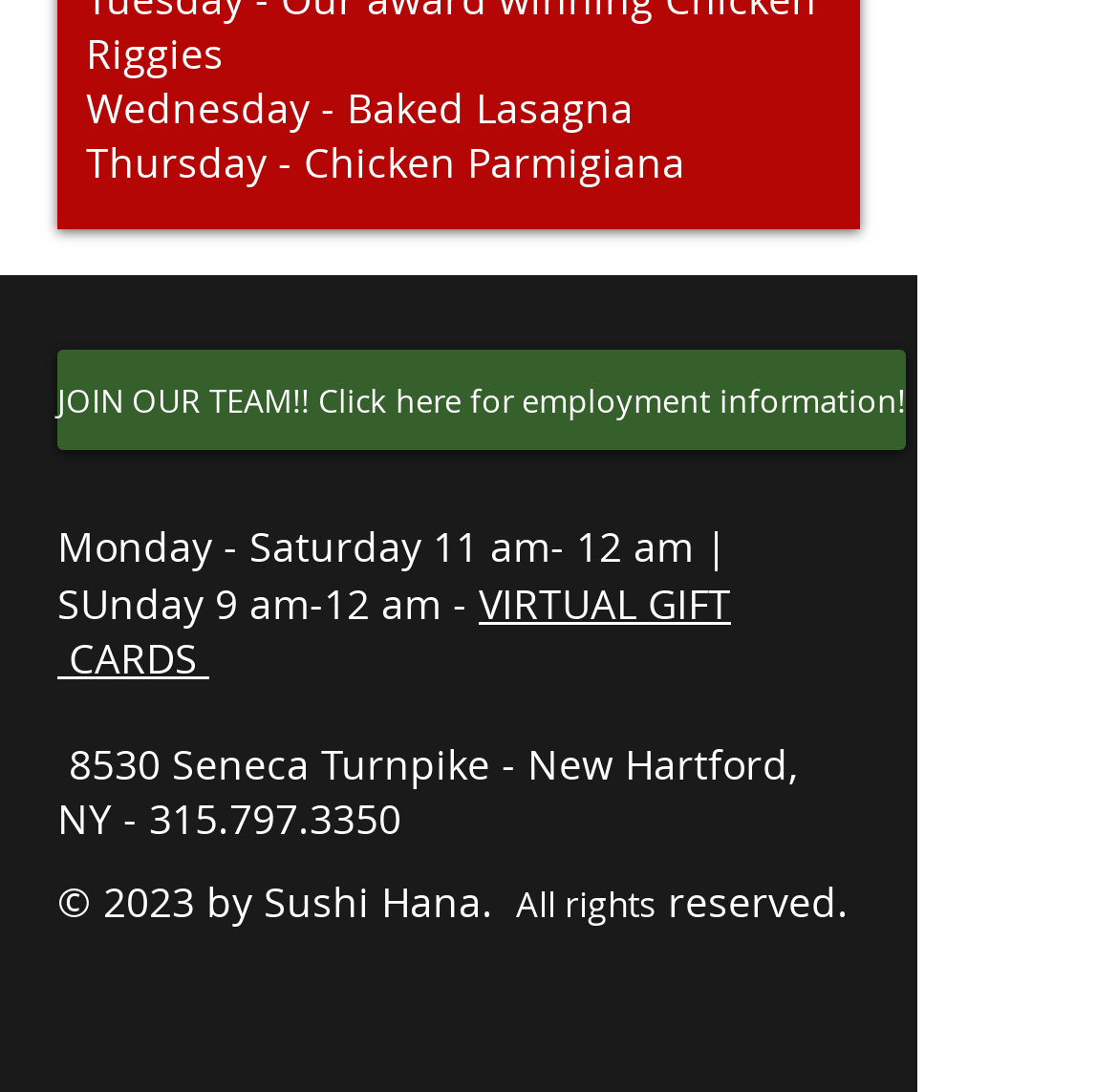Give a one-word or short-phrase answer to the following question: 
What is the name of the dish served on Wednesdays?

Baked Lasagna